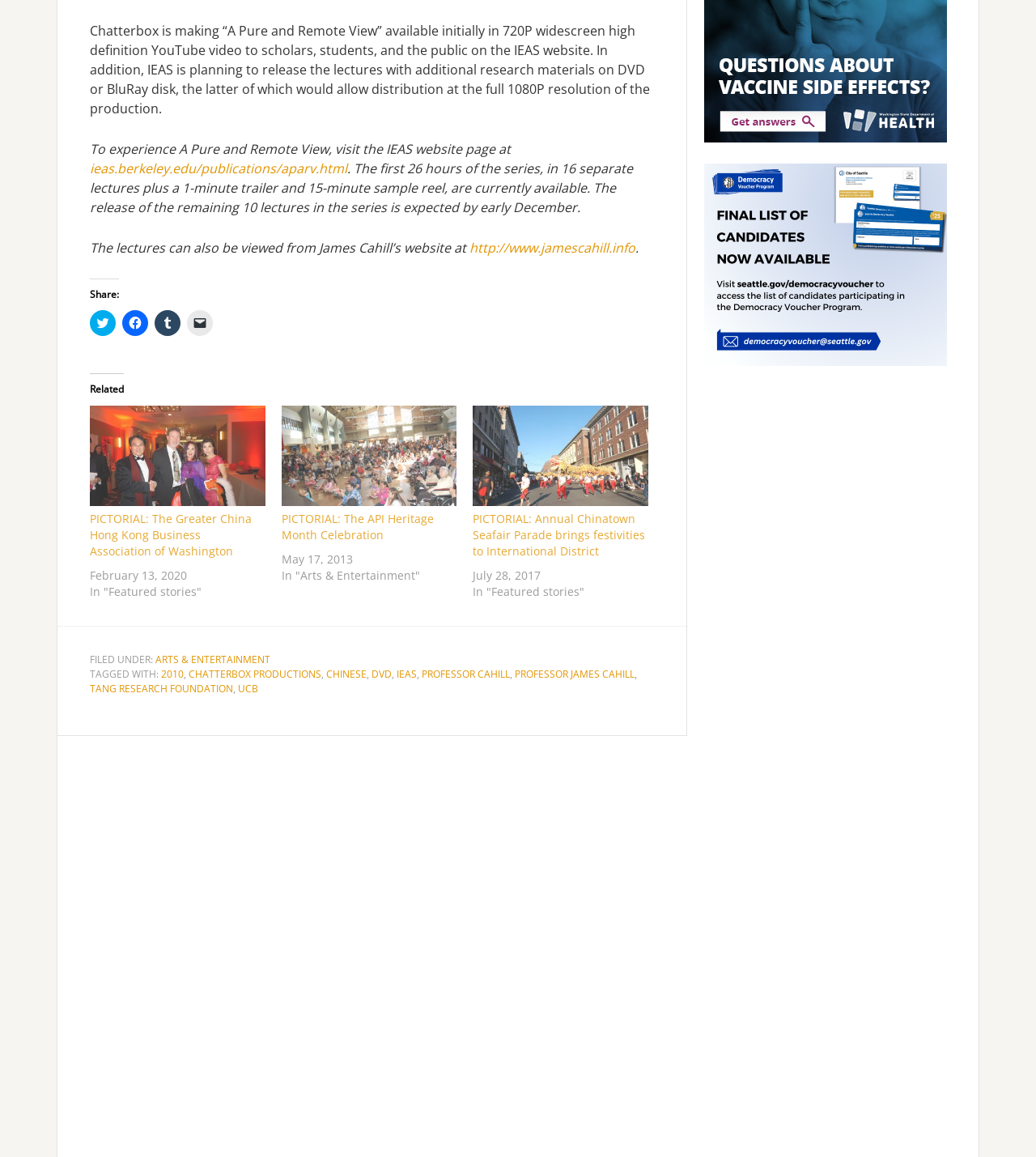How many hours of the series are currently available?
Based on the image, give a concise answer in the form of a single word or short phrase.

26 hours